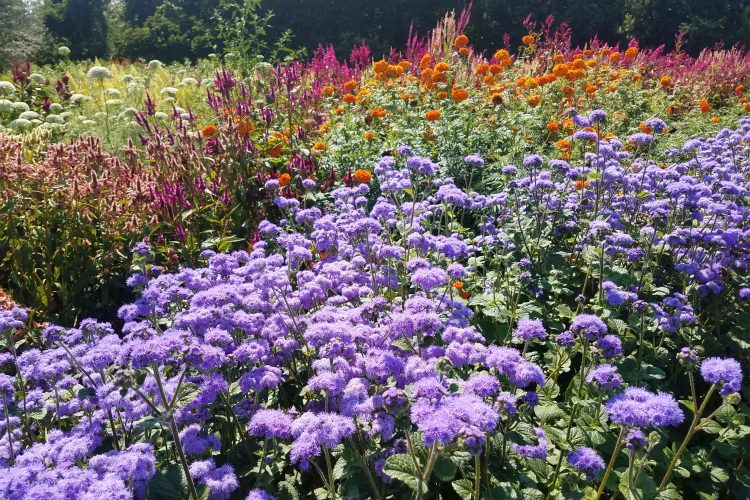Provide an in-depth description of the image.

The image captures a vibrant display of flowers, showcasing a multitude of colors and textures in a lush garden setting. Dominating the foreground are clusters of light purple flowers that create a soft, cloud-like appearance. In the background, a vivid array of orange, pink, and yellow blooms adds depth and warmth to the scene, demonstrating the beauty and diversity of spring blossoms. The greenery surrounding the flowers highlights the freshness of the season, suggesting a thriving ecosystem full of life. This picturesque environment embodies the essence of spring and the joy of nature's revival, inviting viewers to appreciate the splendor of blooming flora.